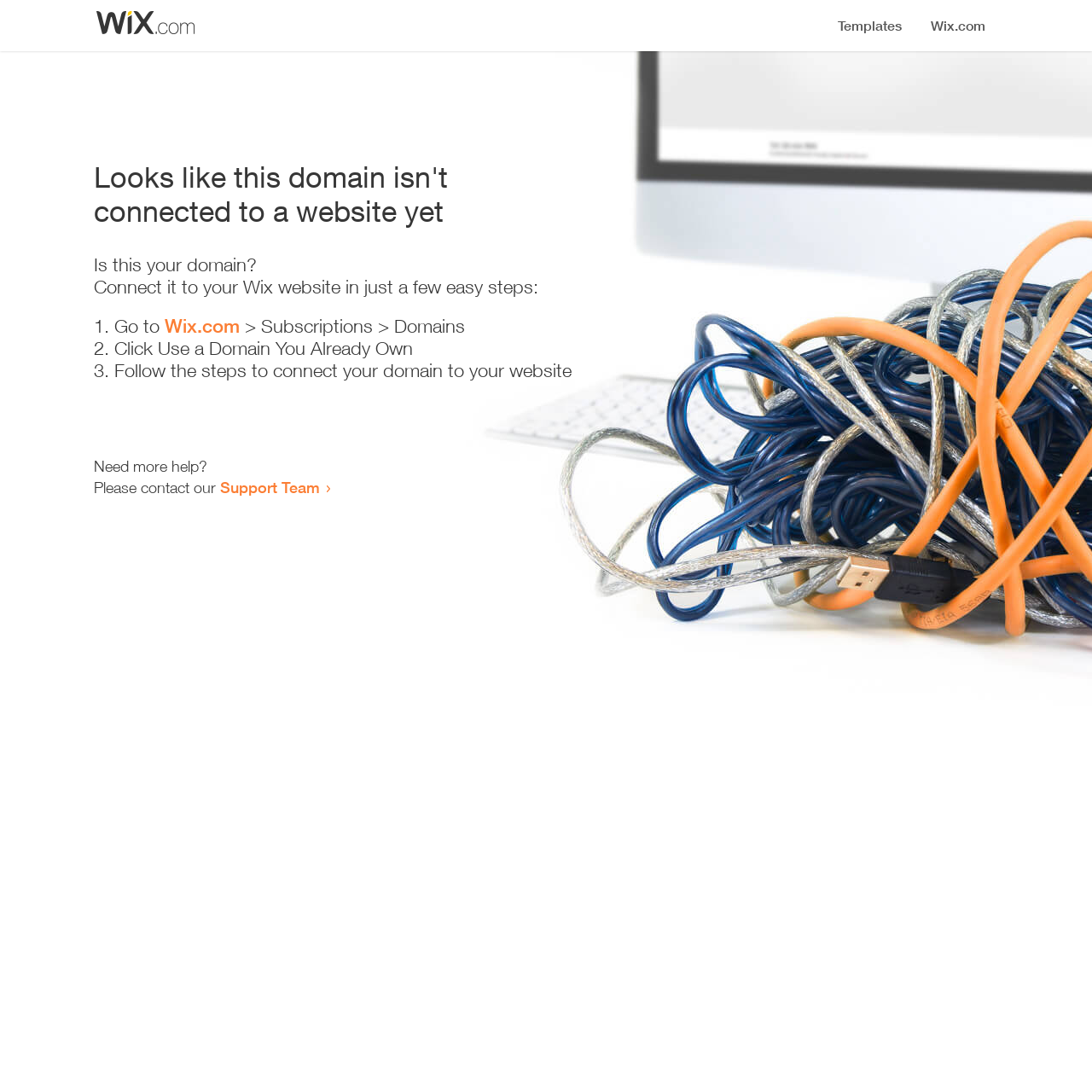Using the details from the image, please elaborate on the following question: How many steps are required to connect the domain?

The webpage provides a list of steps to connect the domain, which includes three list markers ('1.', '2.', '3.') with corresponding instructions.